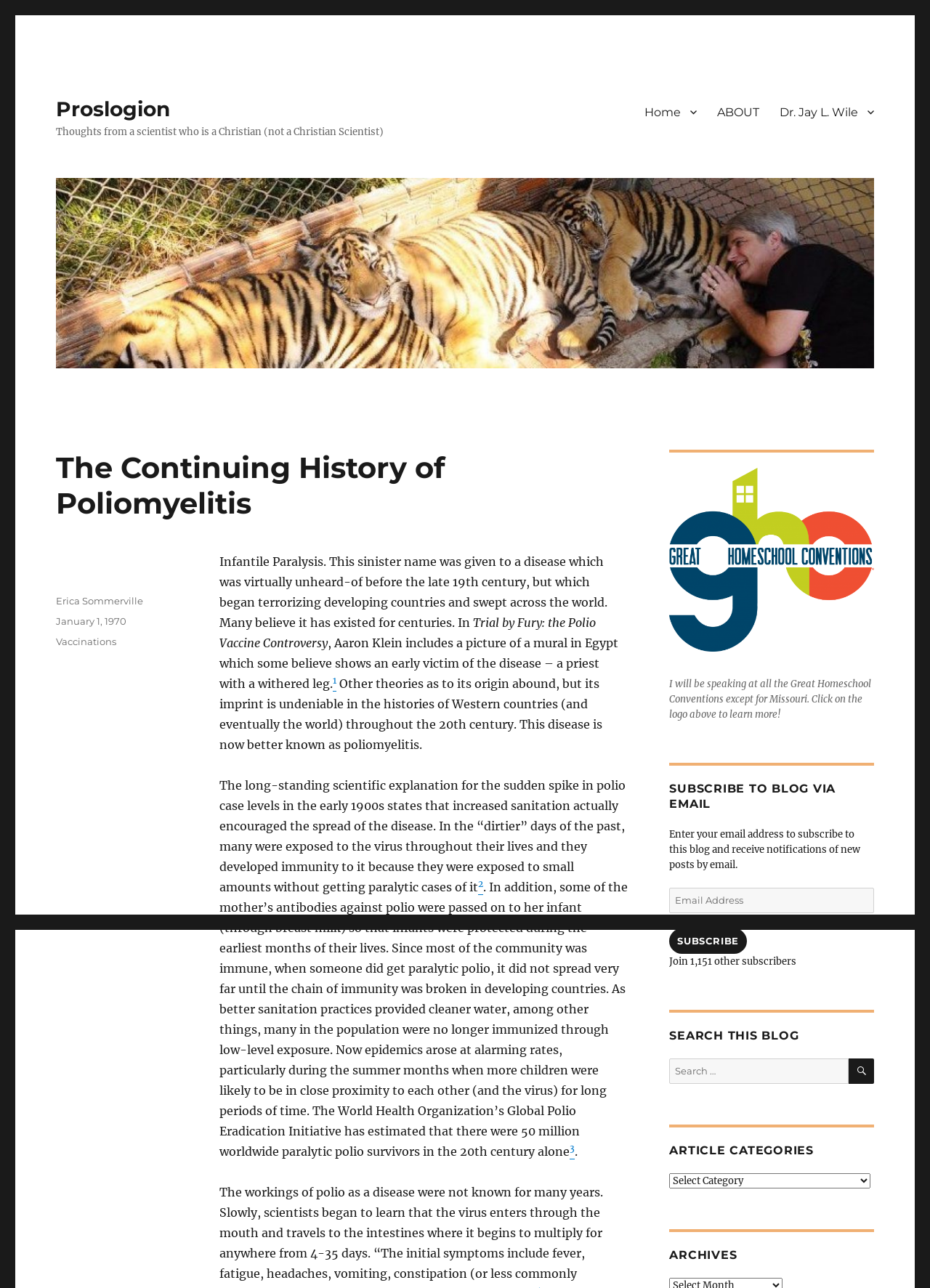Determine the bounding box coordinates of the element's region needed to click to follow the instruction: "Subscribe to the blog via email". Provide these coordinates as four float numbers between 0 and 1, formatted as [left, top, right, bottom].

[0.72, 0.689, 0.94, 0.709]